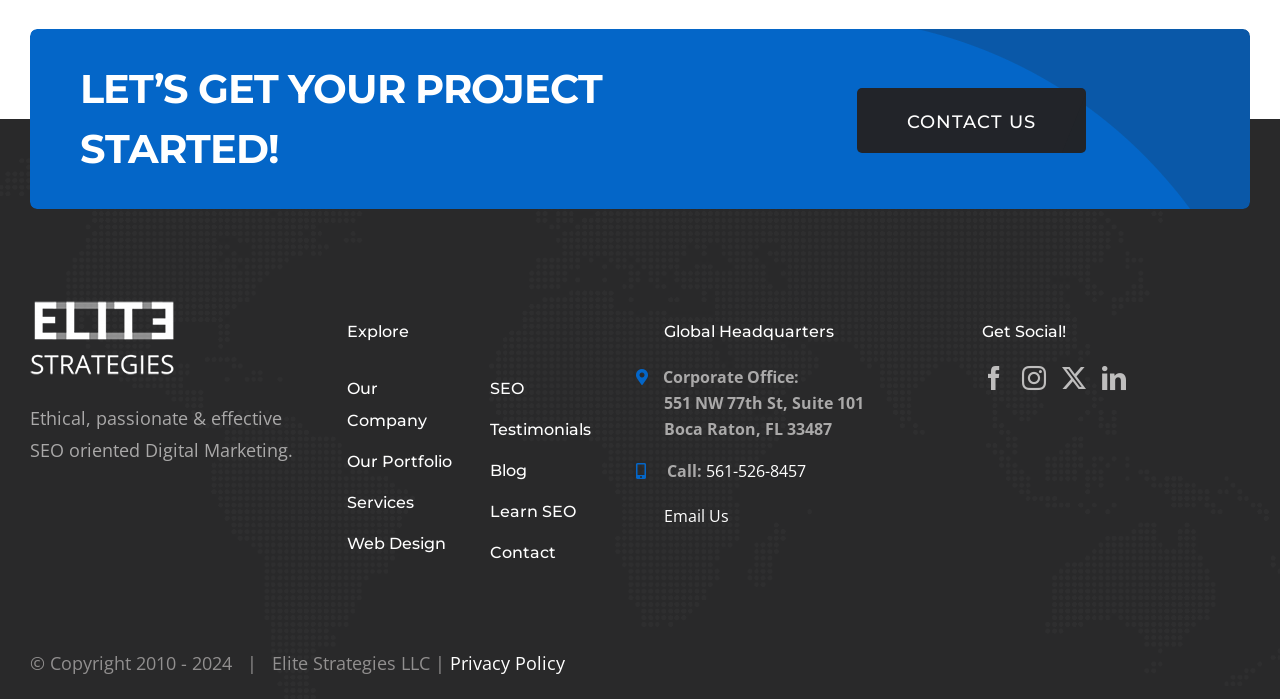Consider the image and give a detailed and elaborate answer to the question: 
What is the company's corporate office address?

I found the corporate office address by looking at the 'Global Headquarters' section, where it is stated as 'Corporate Office:' followed by the address '551 NW 77th St, Suite 101'.